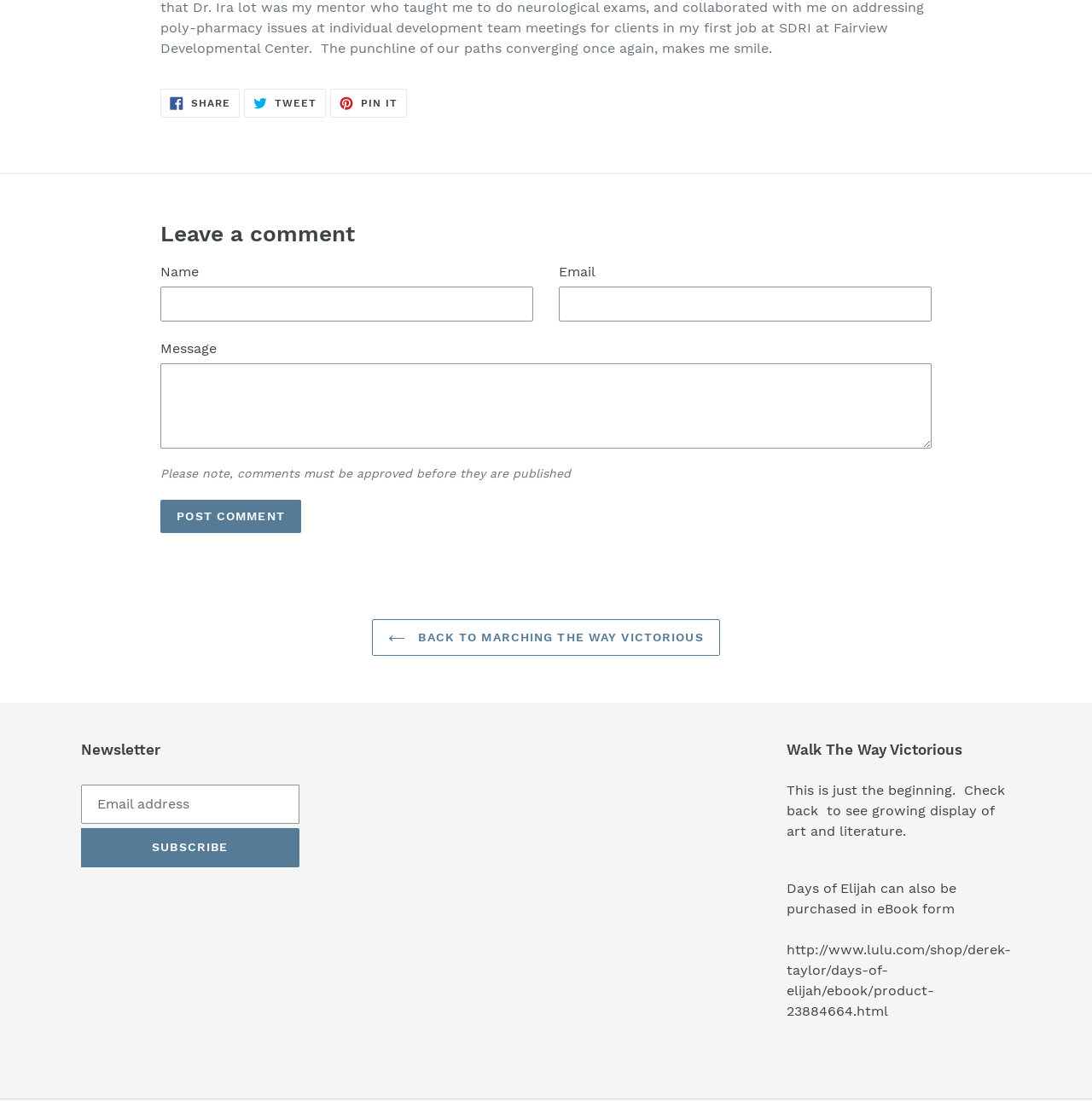Pinpoint the bounding box coordinates of the clickable element needed to complete the instruction: "Post a comment". The coordinates should be provided as four float numbers between 0 and 1: [left, top, right, bottom].

[0.147, 0.454, 0.276, 0.484]